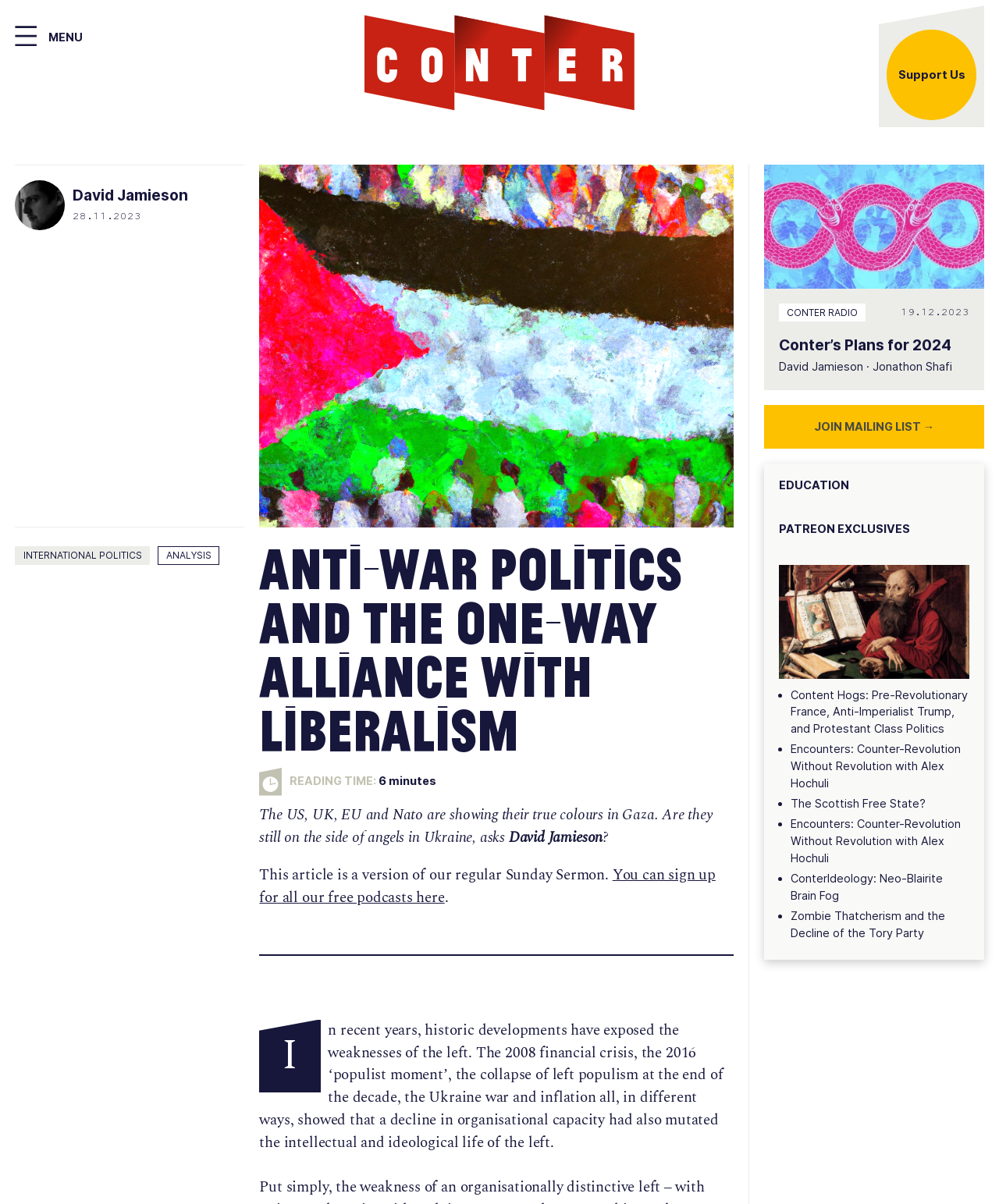Locate the bounding box coordinates of the element that should be clicked to execute the following instruction: "Click on the 'Support Us' link".

[0.888, 0.025, 0.978, 0.1]